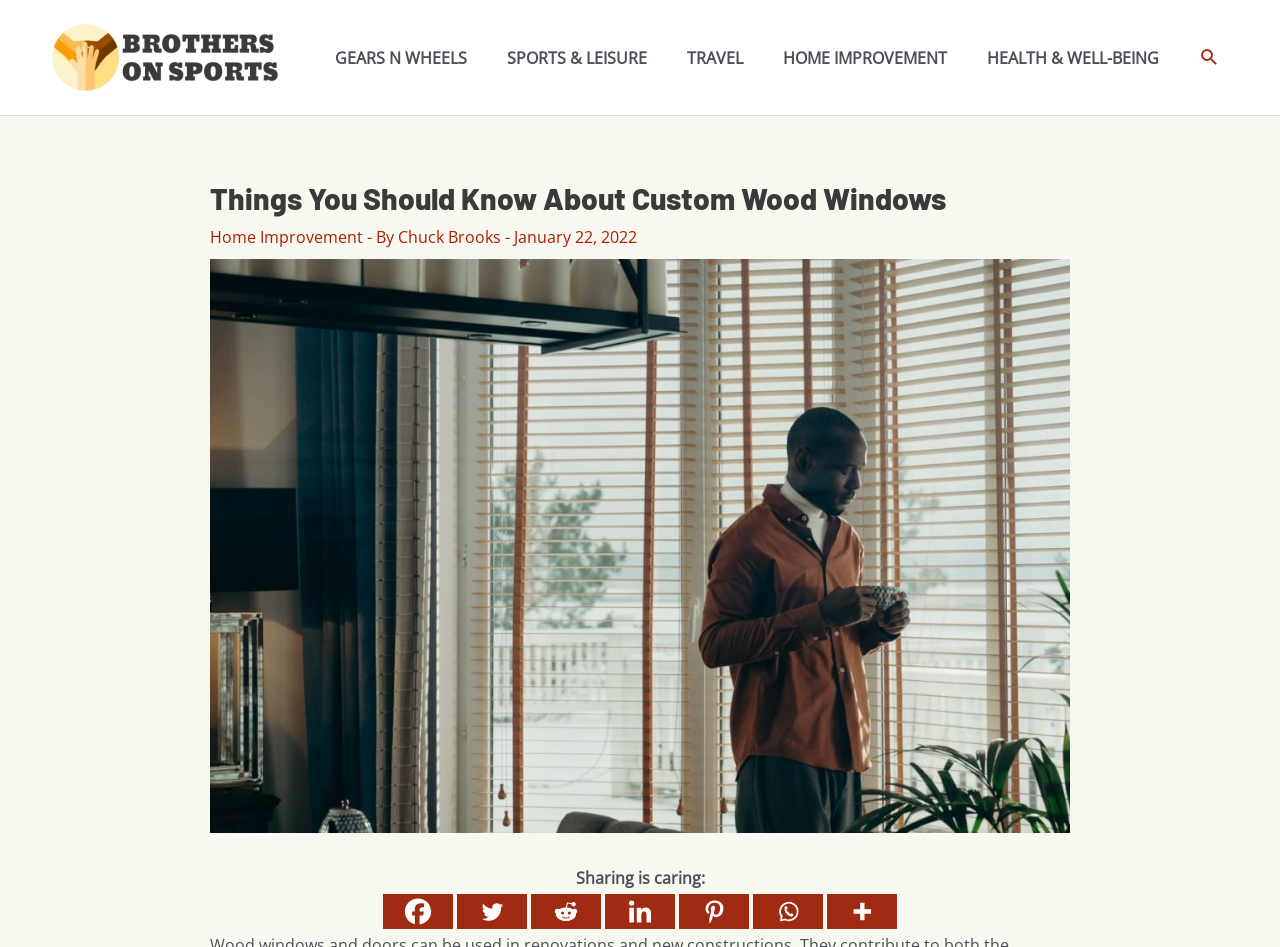Analyze the image and answer the question with as much detail as possible: 
How many social media sharing options are available?

I counted the number of links below the text 'Sharing is caring:' and found 8 social media sharing options, including Facebook, Twitter, Reddit, Linkedin, Pinterest, Whatsapp, and More.